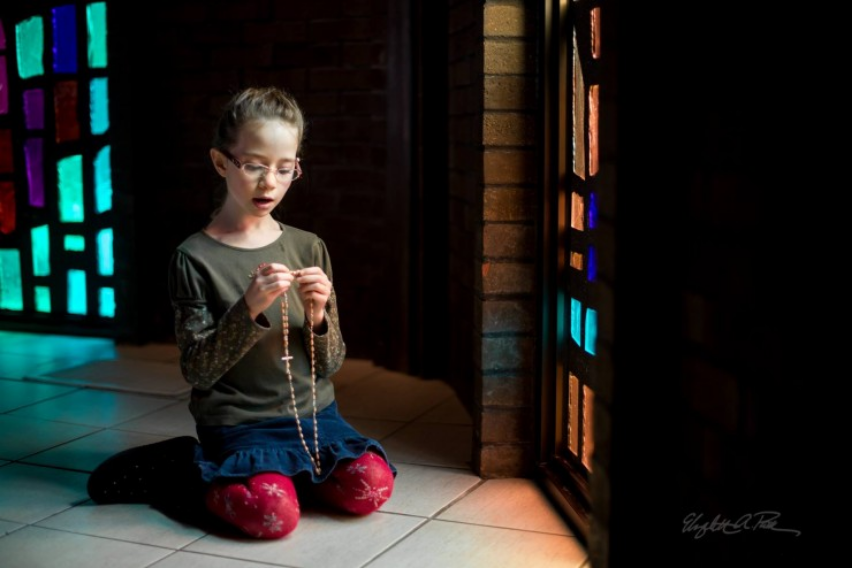Give a succinct answer to this question in a single word or phrase: 
What is the color of the girl's shirt?

Olive-green